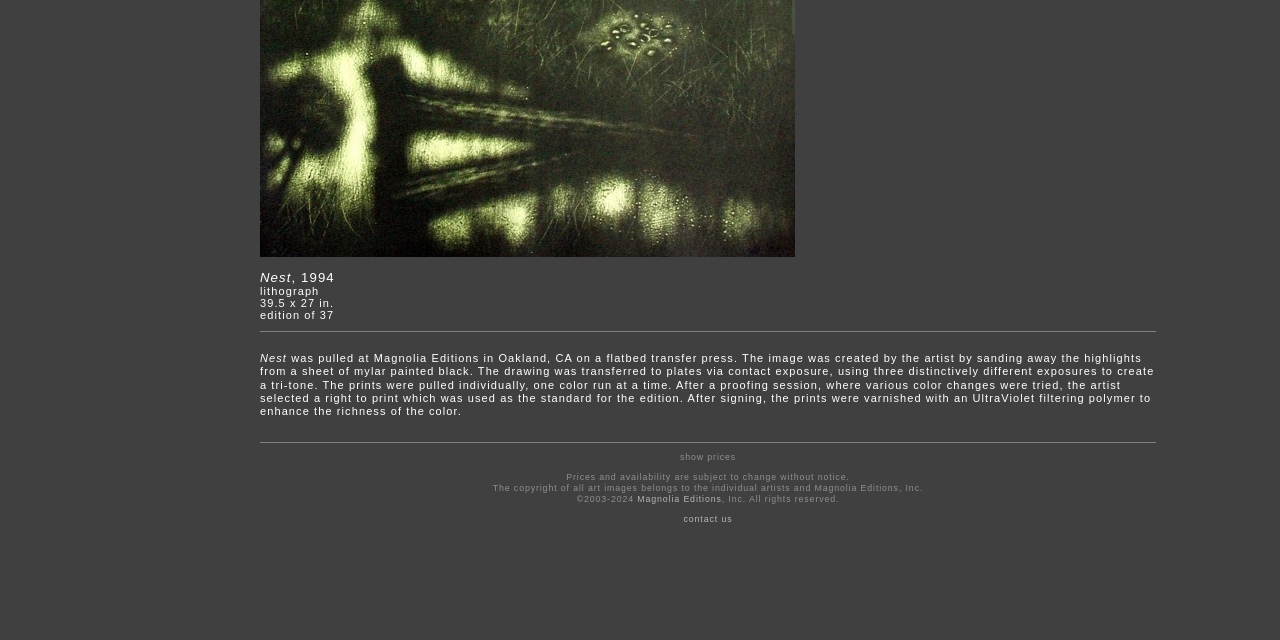Locate the bounding box of the user interface element based on this description: "Magnolia Editions".

[0.498, 0.772, 0.564, 0.787]